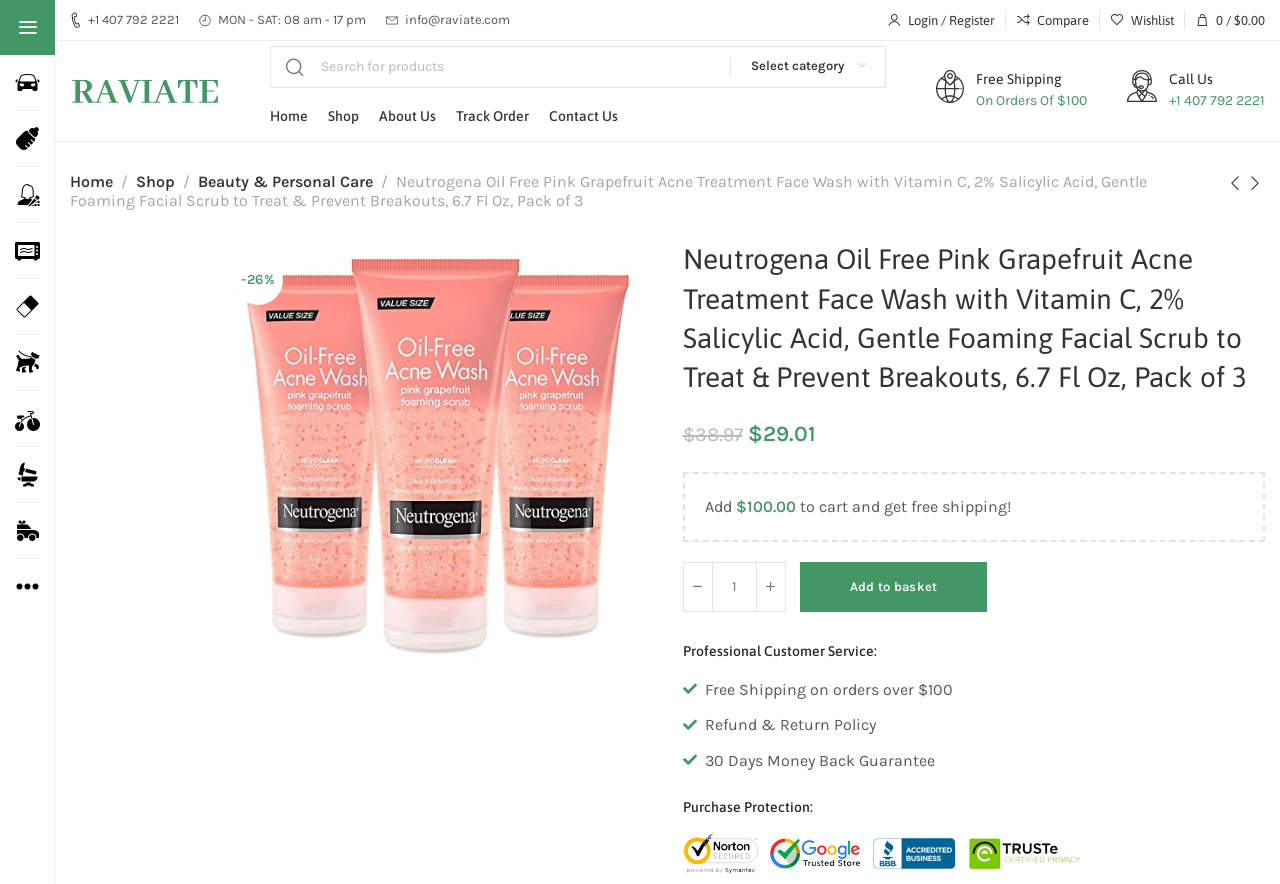What is the price of the Neutrogena face wash?
Answer the question with as much detail as possible.

I found the price by looking at the product description section, where it says '$29.01' next to the product name.